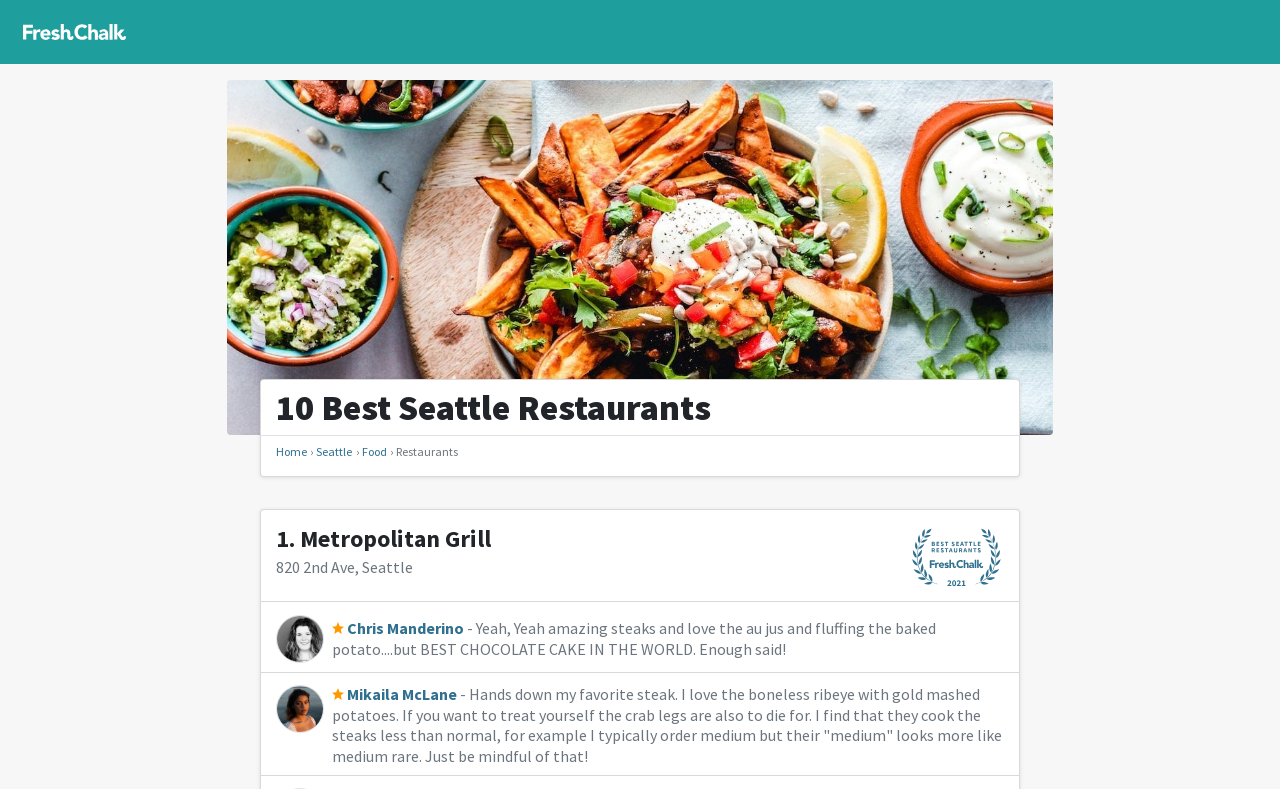Give a detailed account of the webpage, highlighting key information.

This webpage is about the 10 best Seattle restaurants. At the top, there is a link on the left side, followed by a large image that takes up most of the width of the page. Below the image, there is a heading that reads "10 Best Seattle Restaurants" and a series of links that form a breadcrumb trail, indicating the current page's location in the website's hierarchy.

Below the breadcrumb trail, there is a list of restaurants, each with a number, a link to the restaurant's page, and a brief description. The first restaurant listed is Metropolitan Grill, located at 820 2nd Ave, Seattle. To the right of the restaurant's name, there is a small image. 

Following the first restaurant, there are reviews from users, each with a link to the reviewer's profile, a small image of the reviewer, and a quote from their review. The first review is from Chris Manderino, who raves about the chocolate cake at Metropolitan Grill. The second review is from Mikaila McLane, who praises the steak at the same restaurant.

The webpage has a total of 7 links, 5 images, 7 static text elements, and 1 heading. The layout is organized, with clear headings and concise text, making it easy to navigate and find information about the top Seattle restaurants.